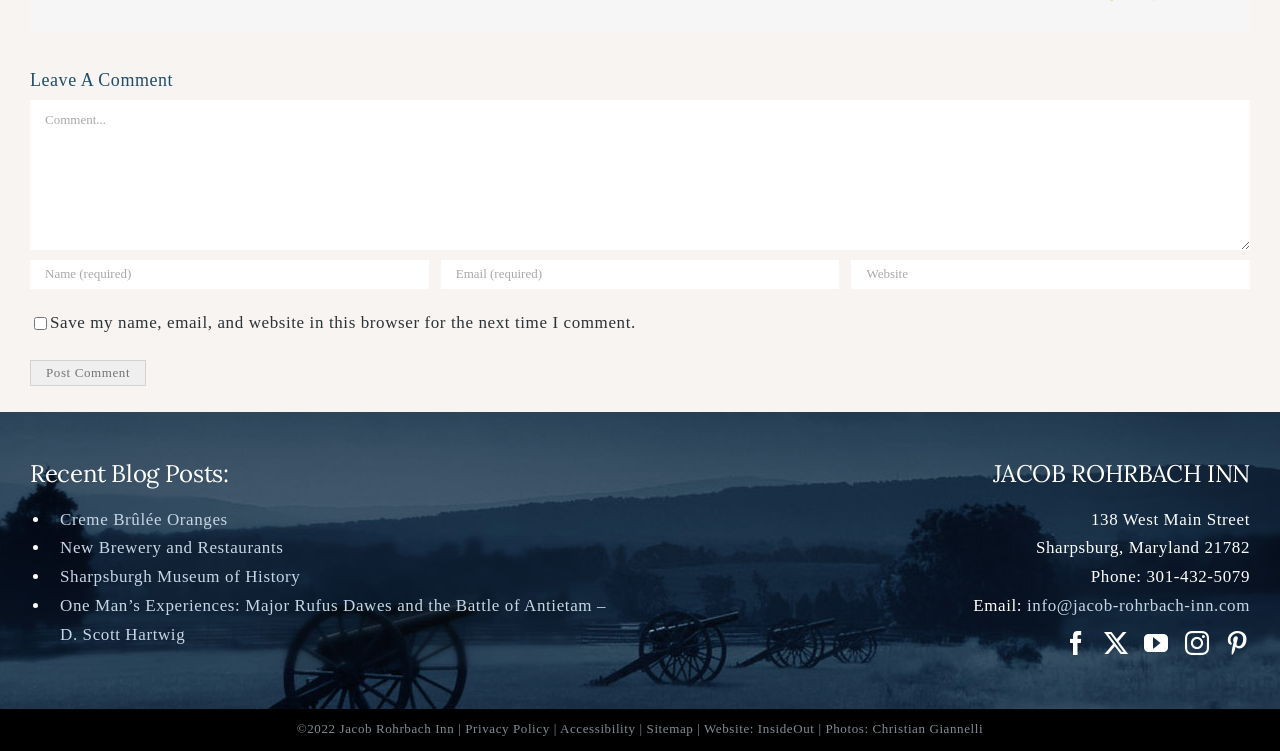Highlight the bounding box coordinates of the region I should click on to meet the following instruction: "Get the phone number of the Jacob Rohrbach Inn".

[0.896, 0.755, 0.977, 0.781]